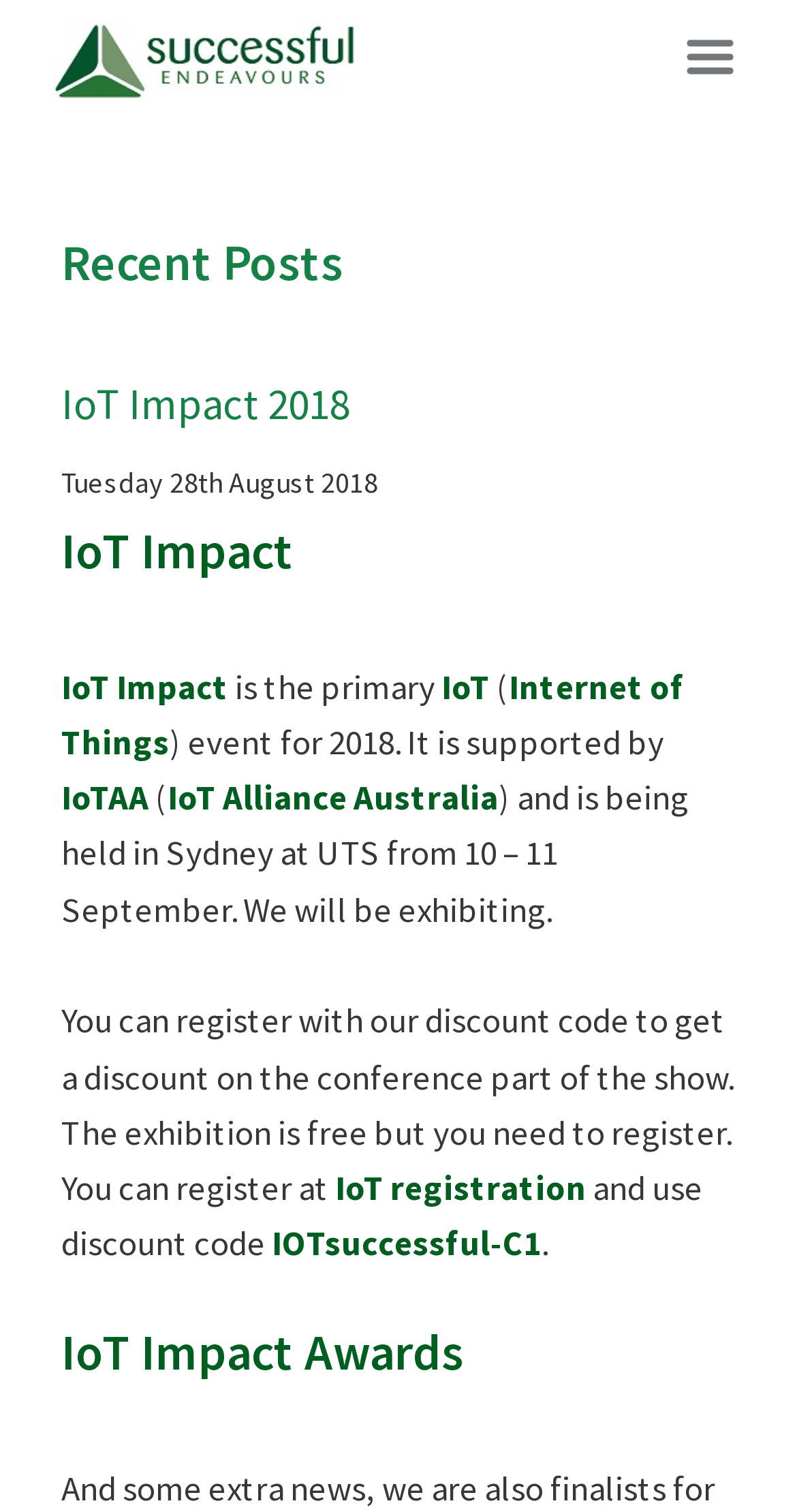Using the element description IoT, predict the bounding box coordinates for the UI element. Provide the coordinates in (top-left x, top-left y, bottom-right x, bottom-right y) format with values ranging from 0 to 1.

[0.554, 0.439, 0.615, 0.469]